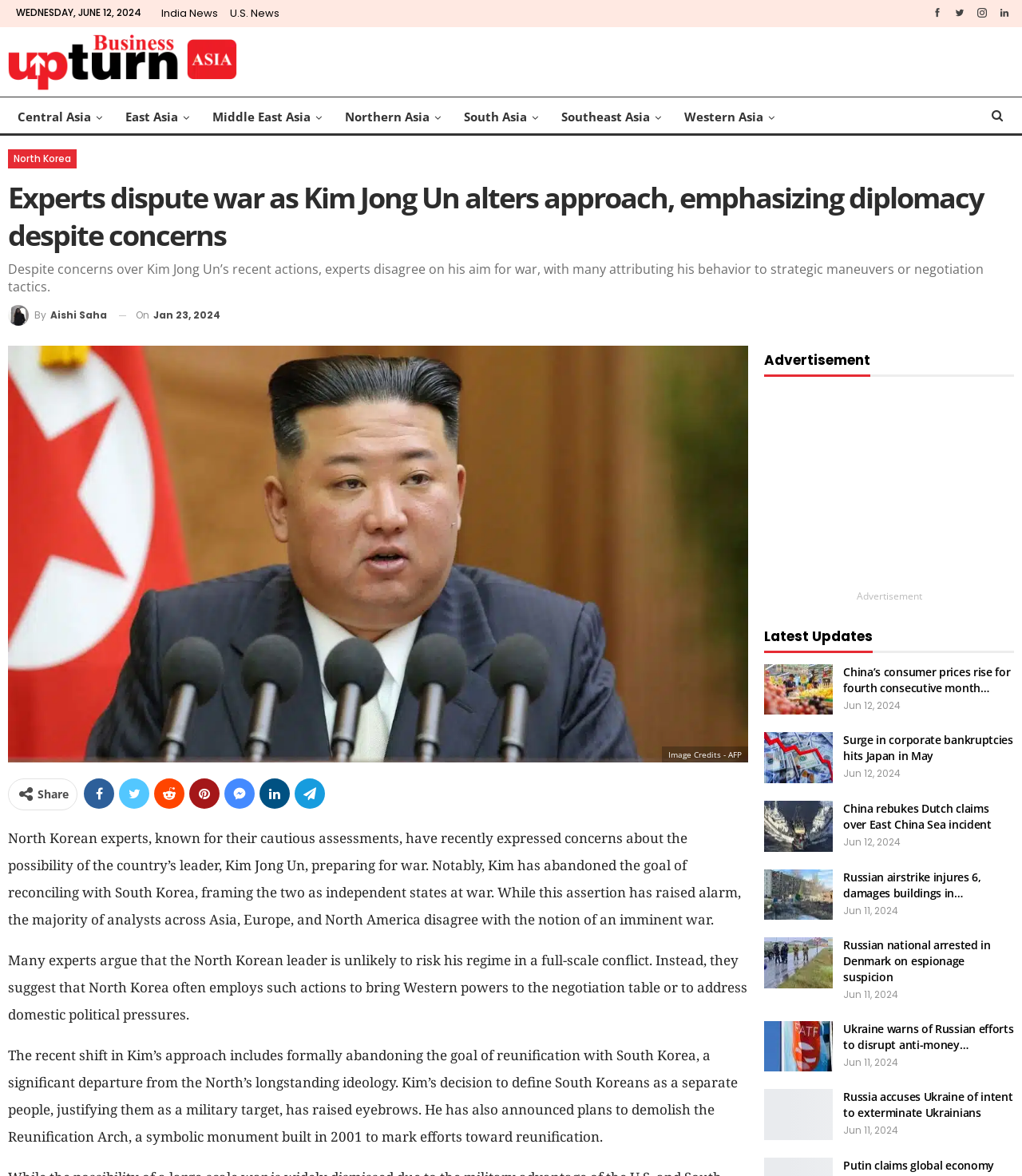Please specify the coordinates of the bounding box for the element that should be clicked to carry out this instruction: "Click on the 'India News' link". The coordinates must be four float numbers between 0 and 1, formatted as [left, top, right, bottom].

[0.158, 0.005, 0.213, 0.018]